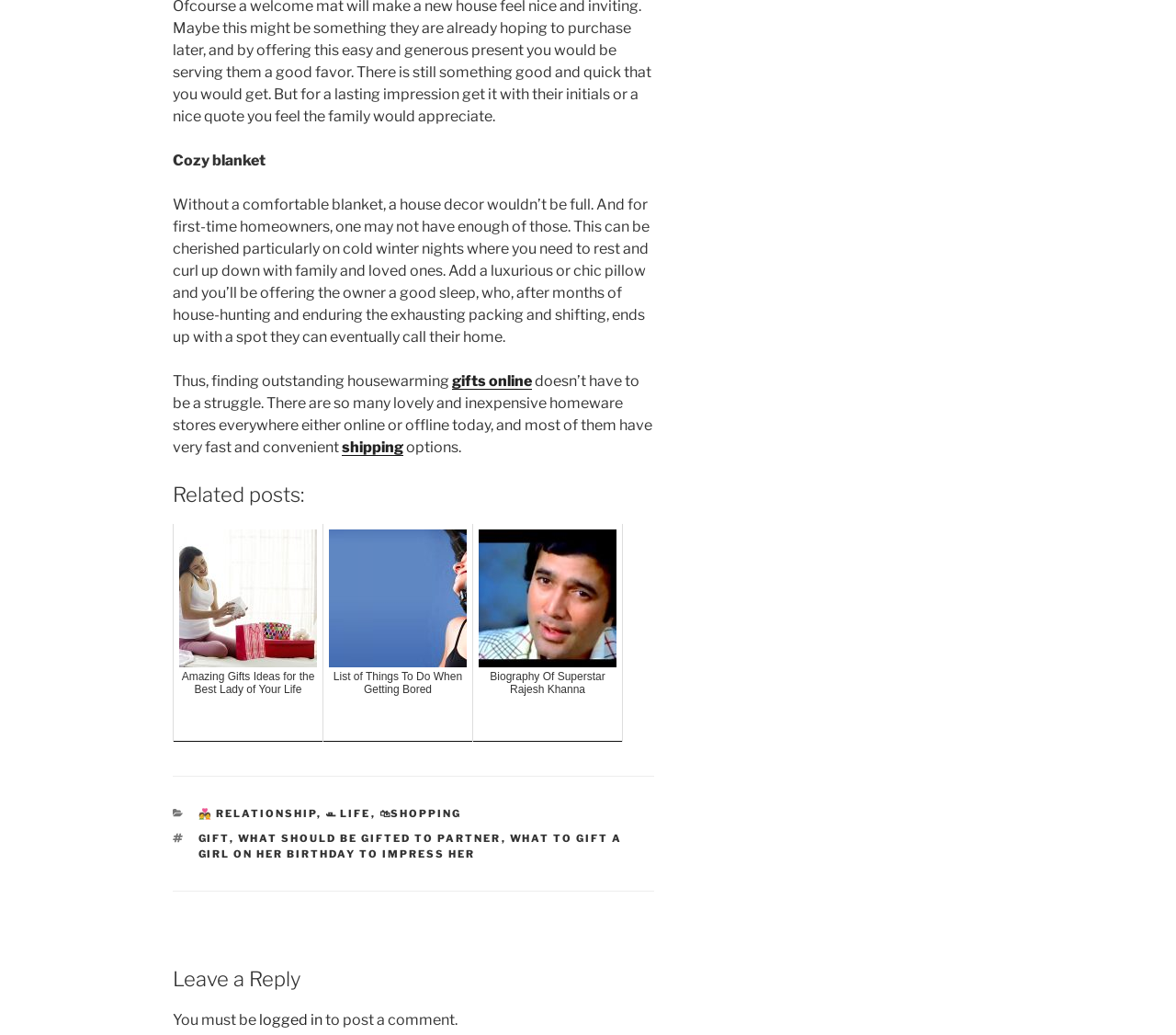What is the purpose of a cozy blanket in a house?
Could you please answer the question thoroughly and with as much detail as possible?

According to the article, a cozy blanket is essential for a house decor, especially on cold winter nights, to provide comfort and a good sleep.